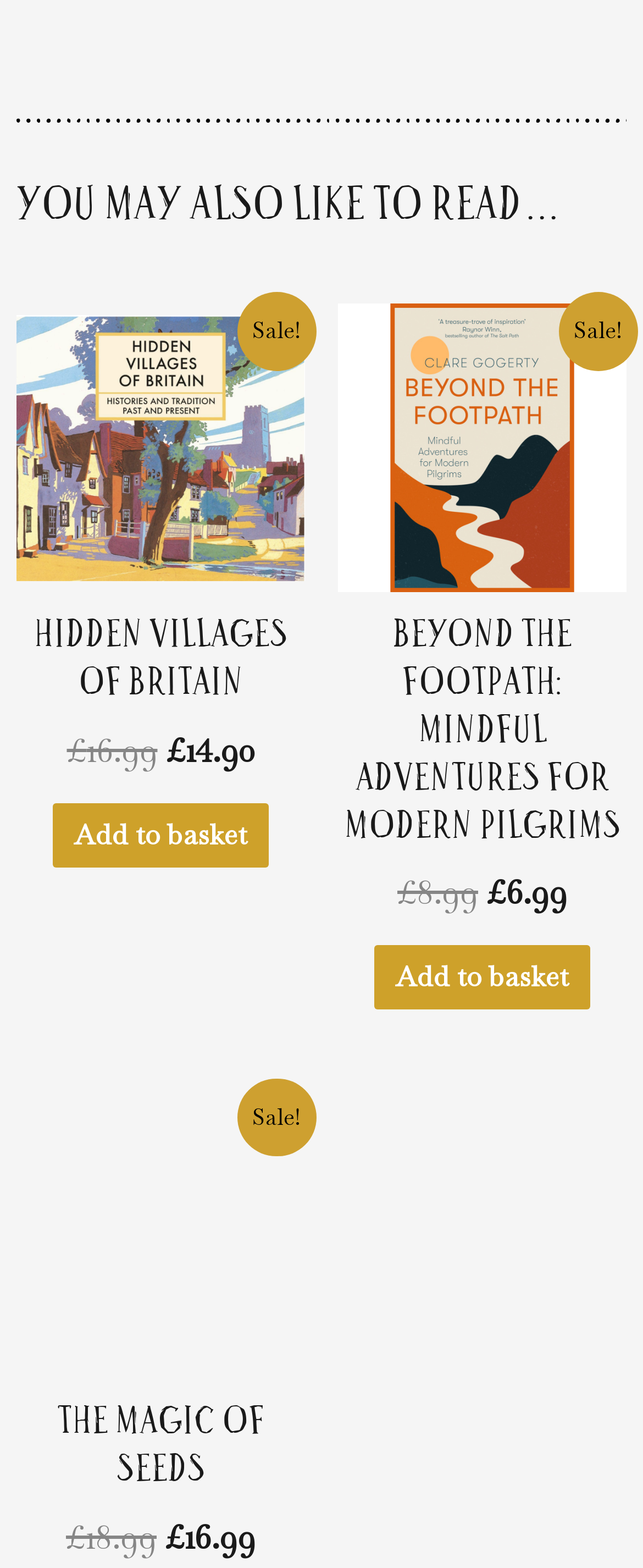Determine the bounding box coordinates of the clickable element necessary to fulfill the instruction: "Add 'Beyond the Footpath: mindful adventures for modern pilgrims' to basket". Provide the coordinates as four float numbers within the 0 to 1 range, i.e., [left, top, right, bottom].

[0.583, 0.603, 0.917, 0.644]